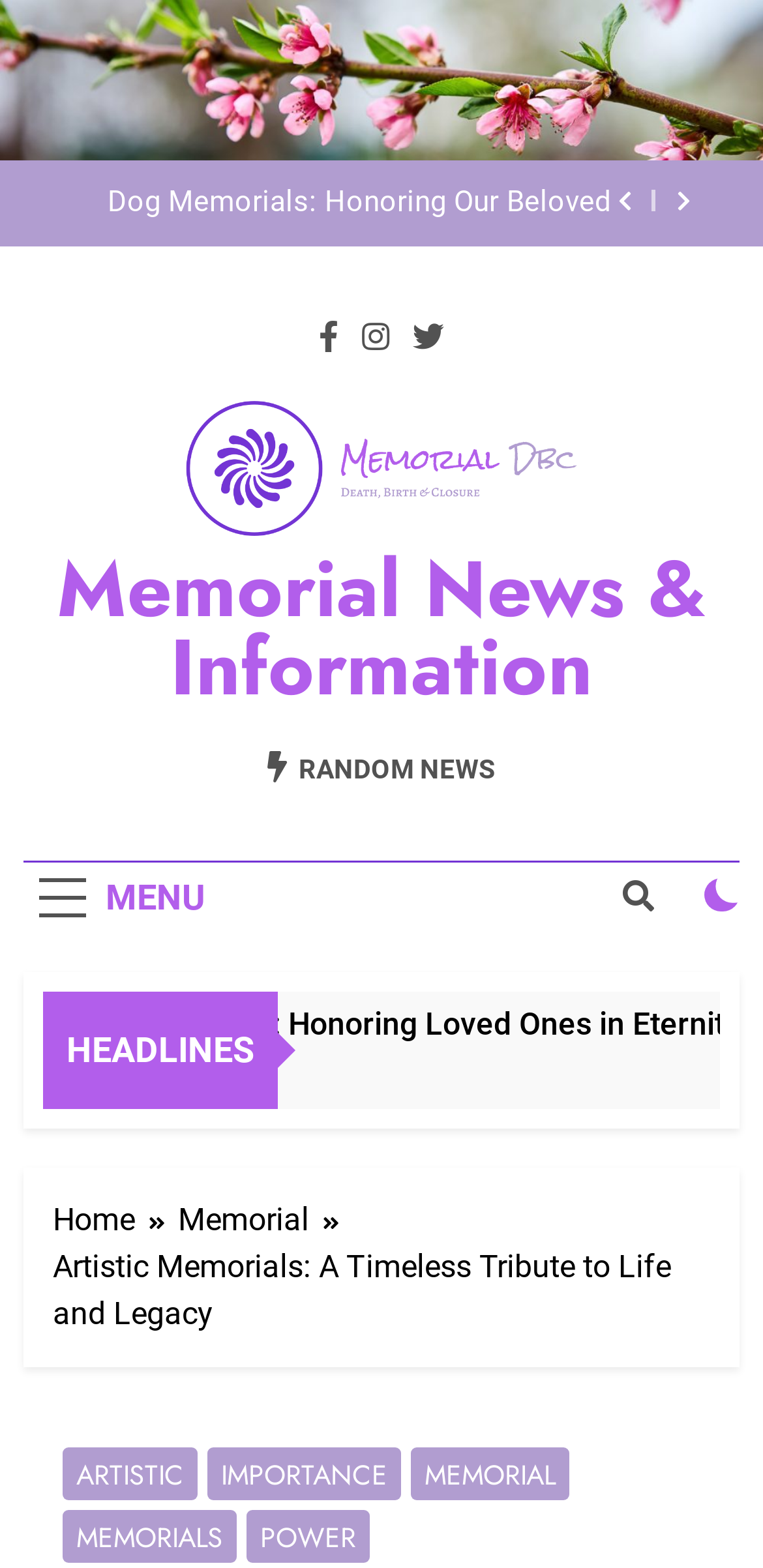How many navigation links are in the breadcrumbs?
Please use the image to deliver a detailed and complete answer.

I examined the navigation section labeled 'Breadcrumbs' and found three links: 'Home ', 'Memorial ', and the current page link.